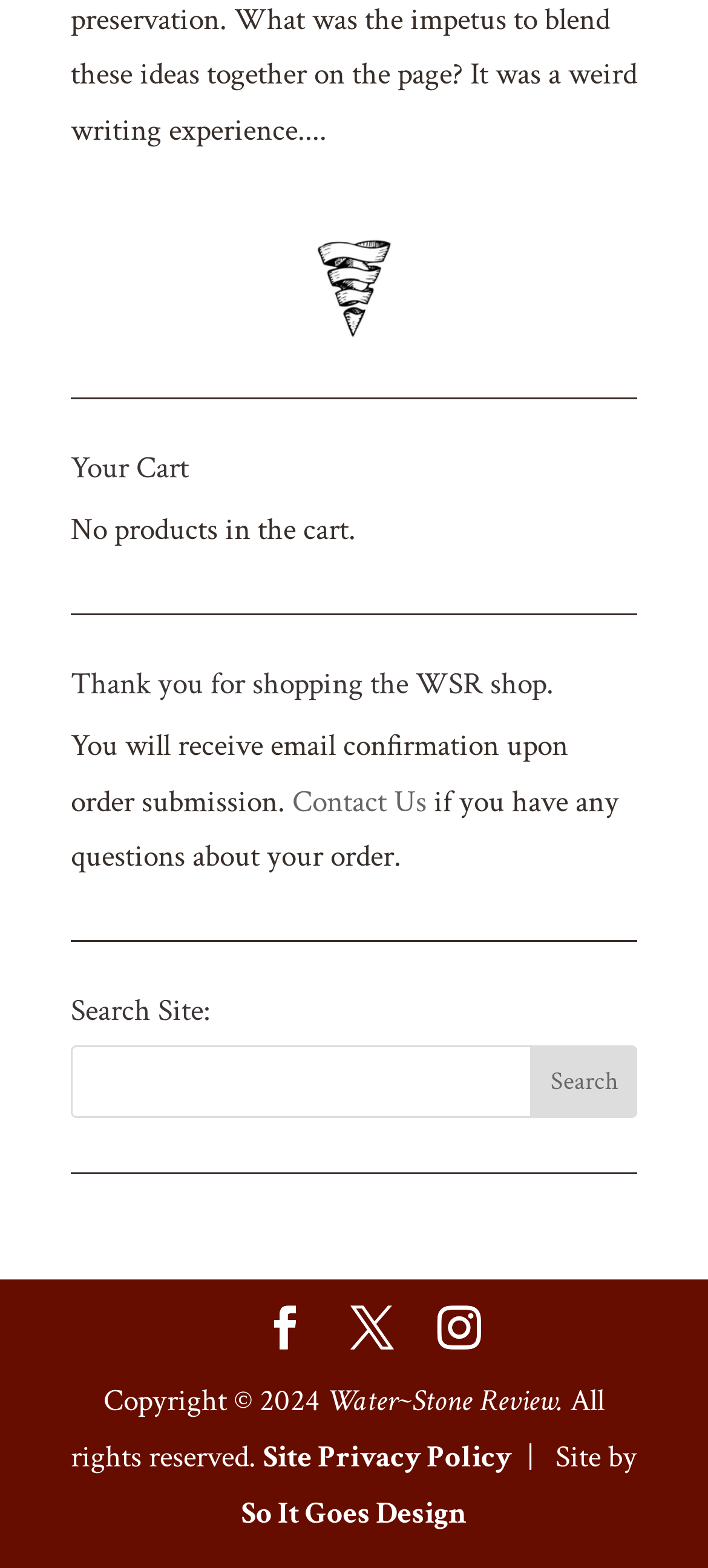Please locate the bounding box coordinates of the region I need to click to follow this instruction: "View Site Privacy Policy".

[0.372, 0.917, 0.723, 0.942]